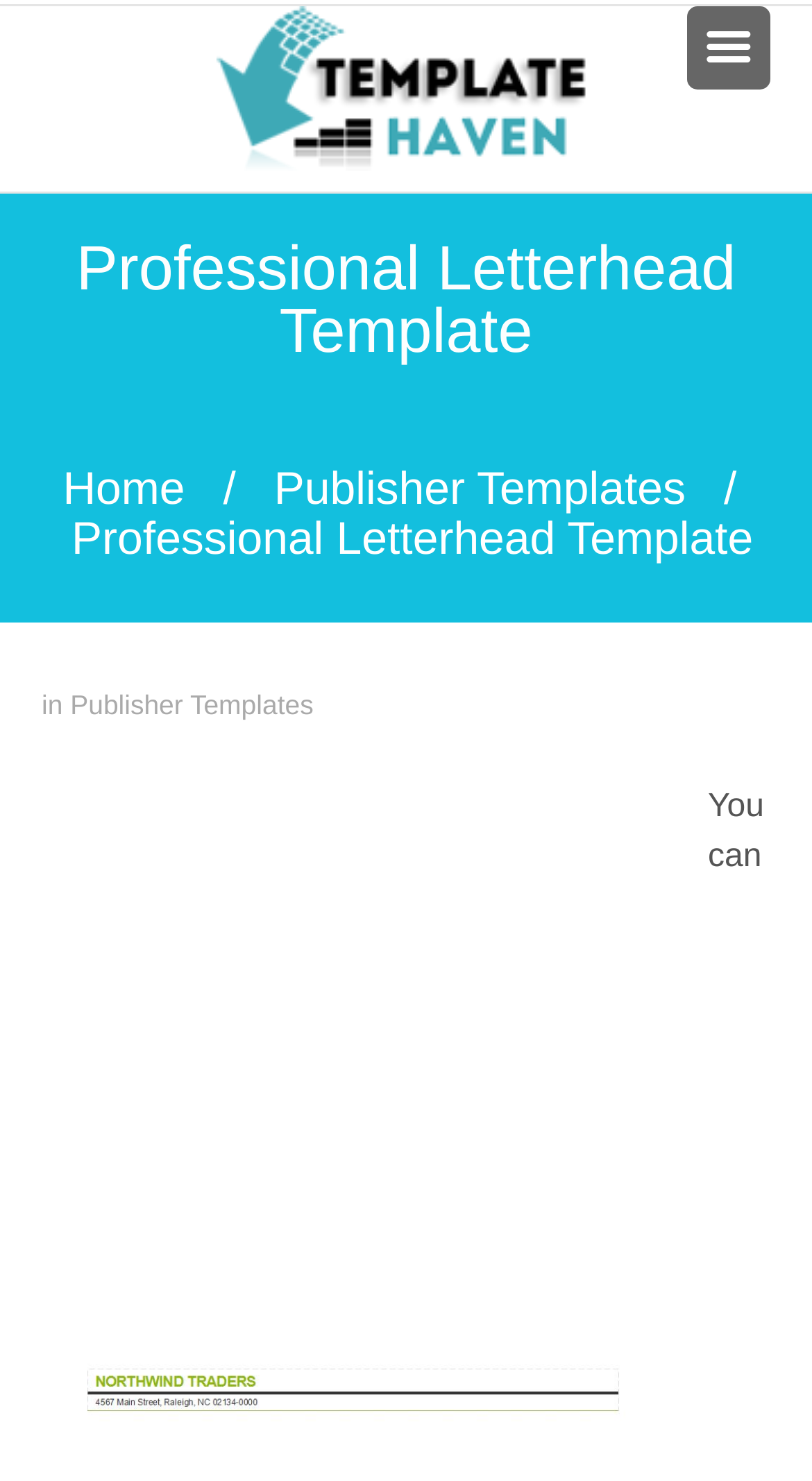Please provide a brief answer to the following inquiry using a single word or phrase:
Is the combobox expanded?

No